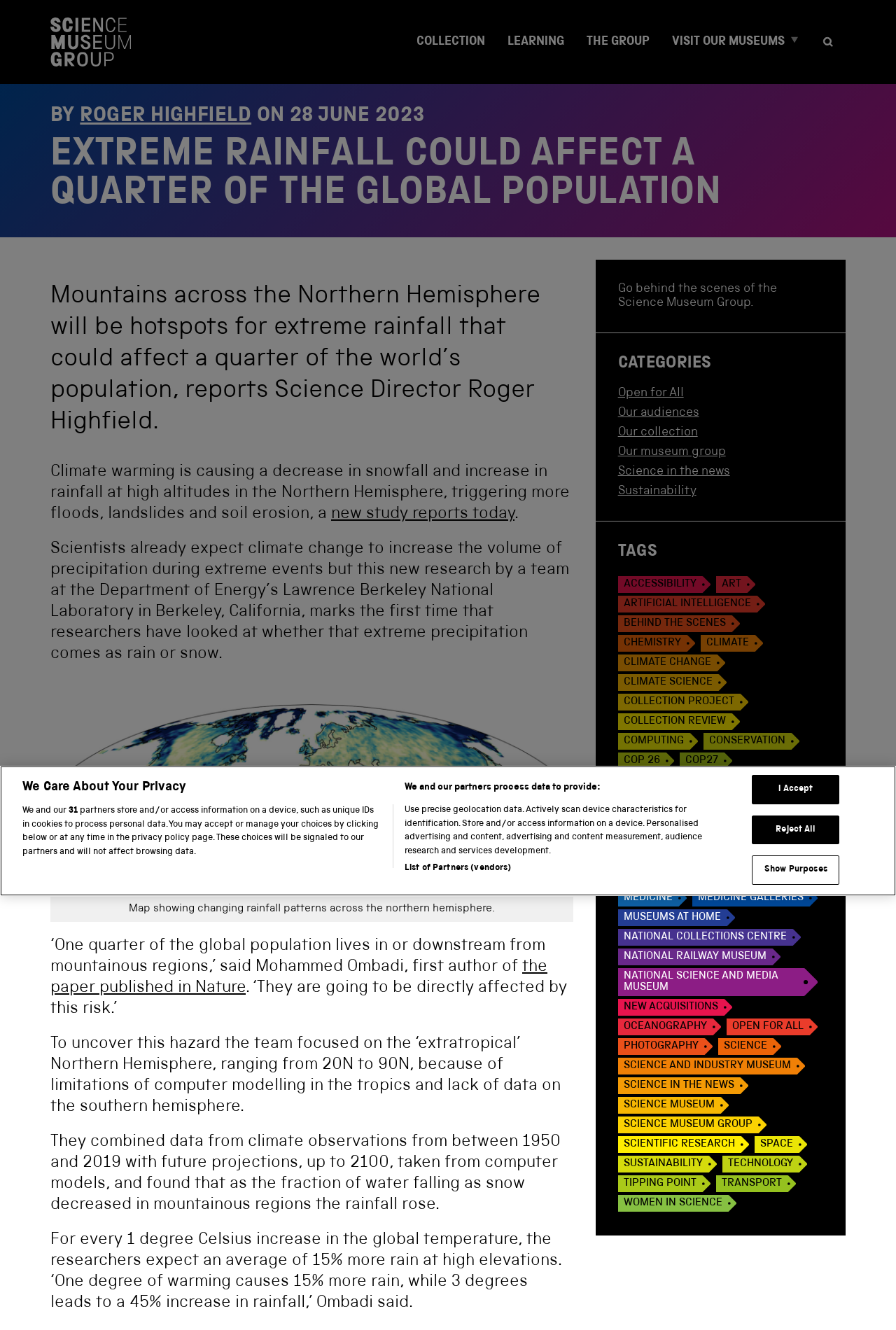What is the purpose of the 'Go behind the scenes of the Science Museum Group' link?
Could you give a comprehensive explanation in response to this question?

The purpose of the 'Go behind the scenes of the Science Museum Group' link is to provide additional information or insights about the Science Museum Group, which can be inferred from the context of the link and its placement on the page.